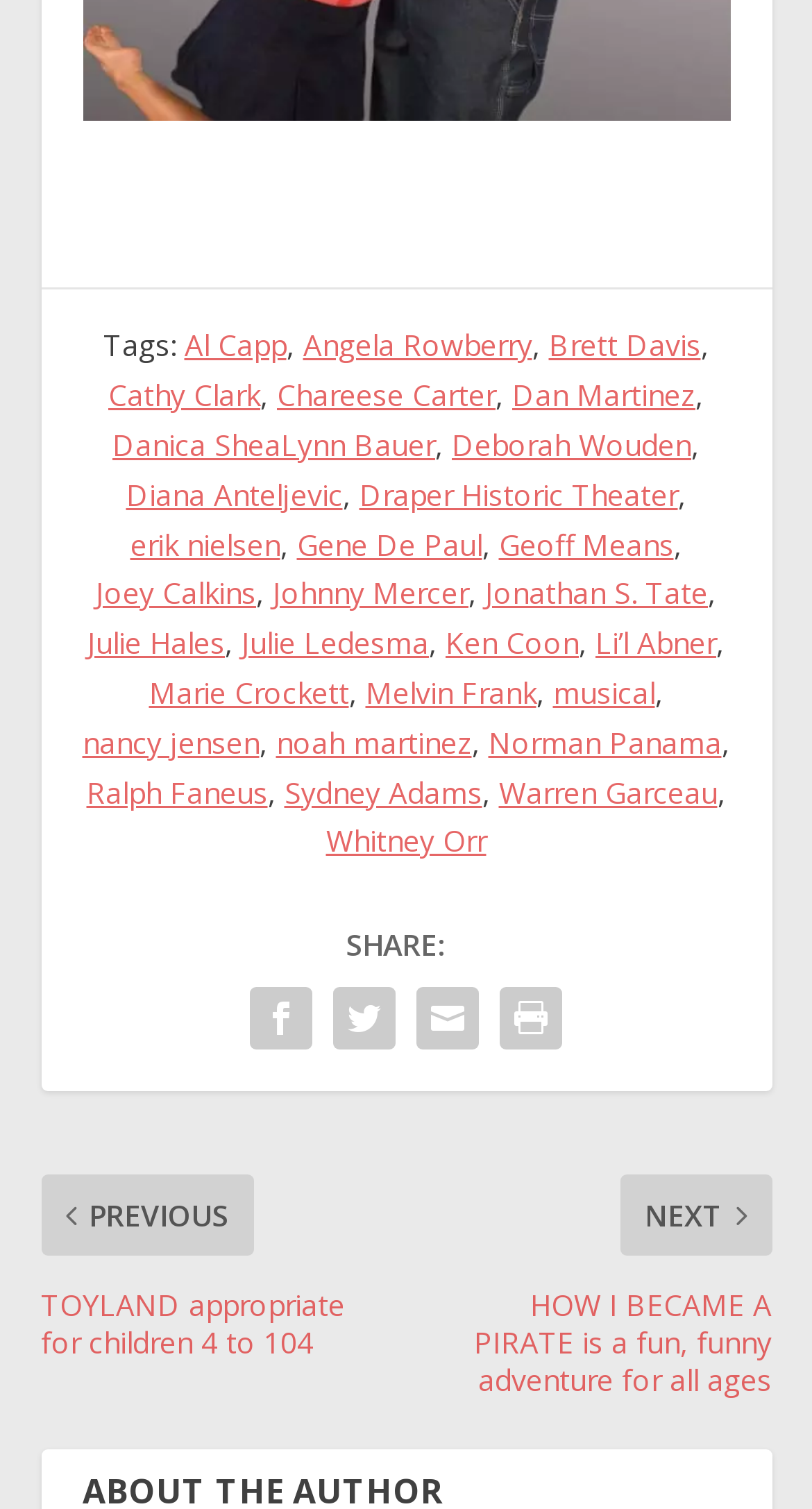Identify the bounding box coordinates for the element you need to click to achieve the following task: "Click on the link to Whitney Orr". The coordinates must be four float values ranging from 0 to 1, formatted as [left, top, right, bottom].

[0.401, 0.541, 0.599, 0.574]